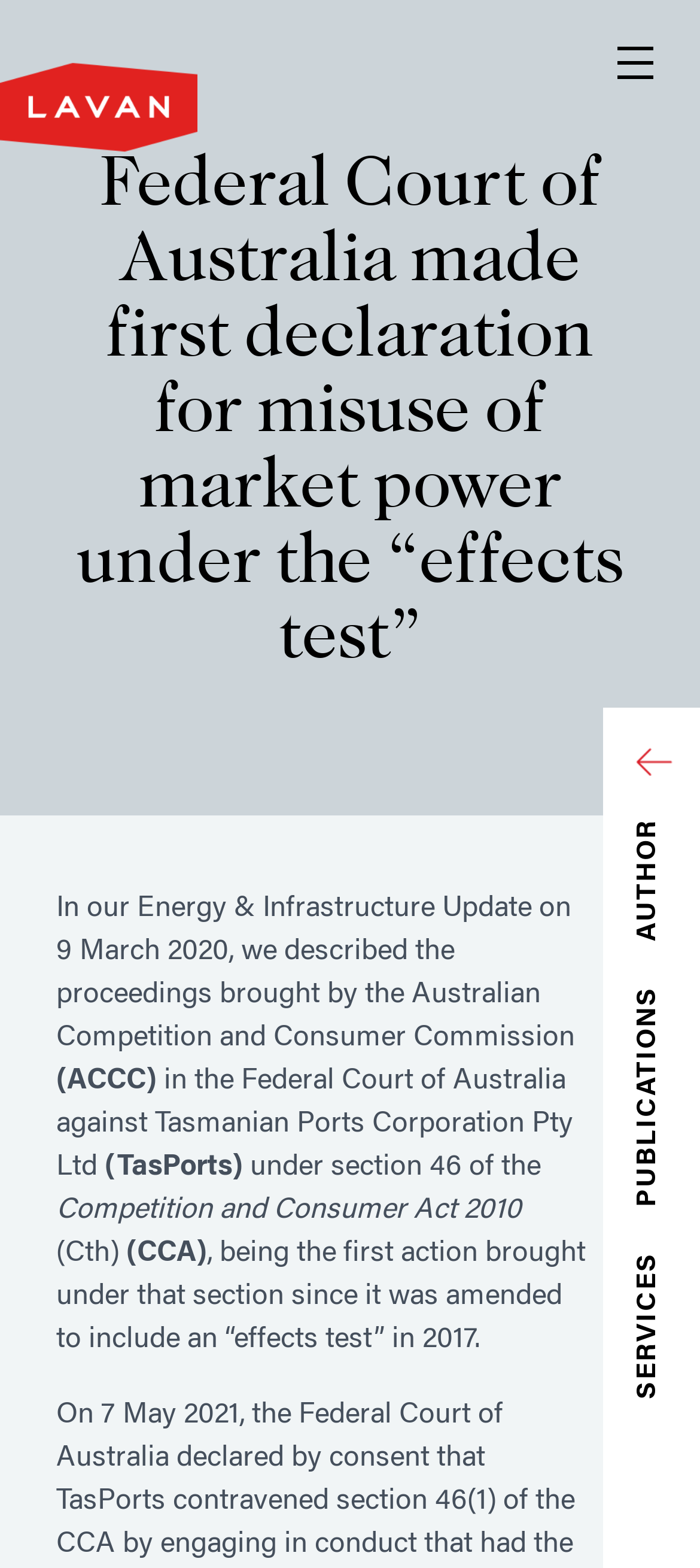Give a one-word or short phrase answer to this question: 
What is the section of the Competition and Consumer Act 2010 under which the proceedings were brought?

Section 46